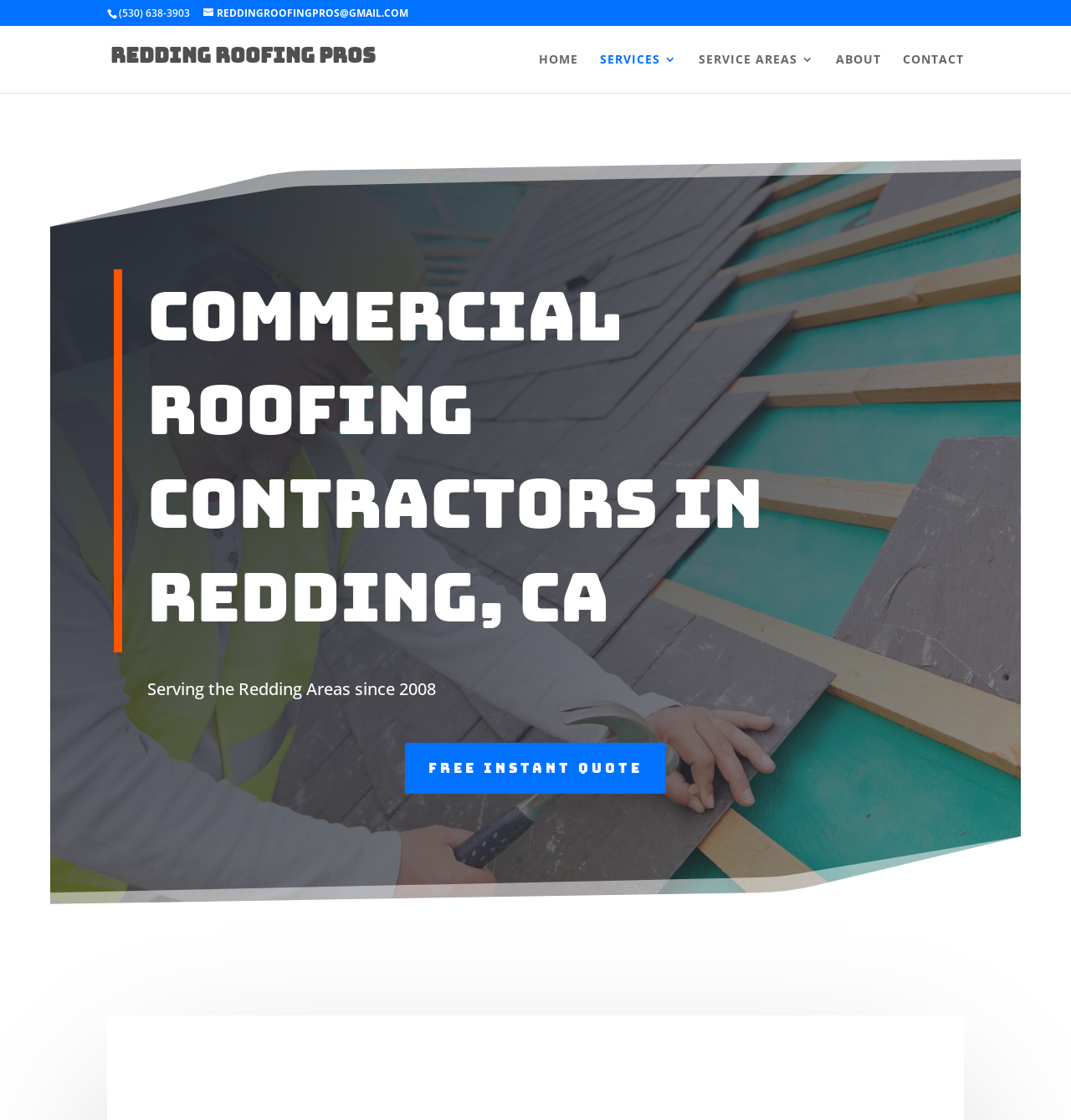Extract the main title from the webpage.

Commercial Roofing Contractors in Redding, CA